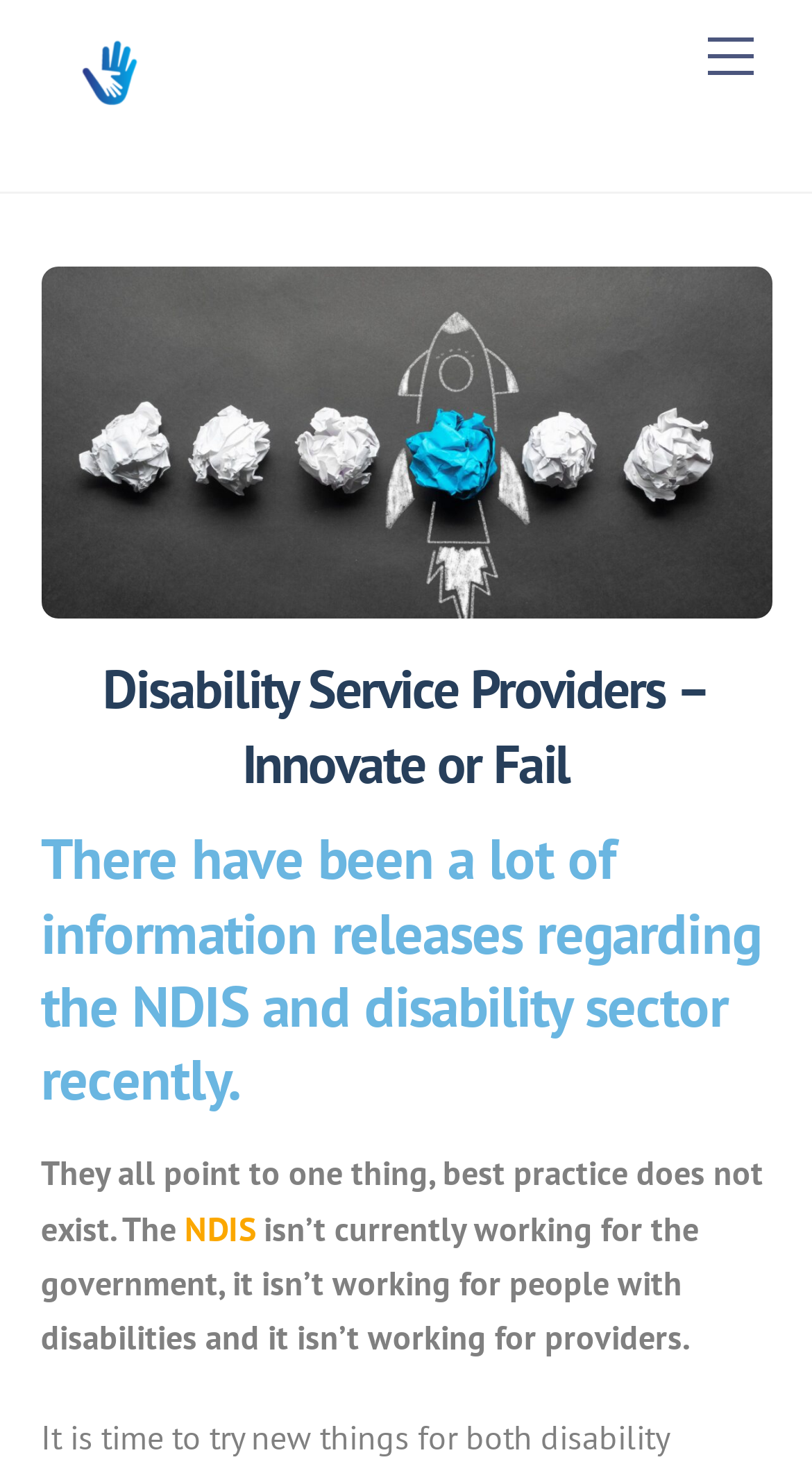How many links are present in the webpage?
Respond to the question with a single word or phrase according to the image.

5